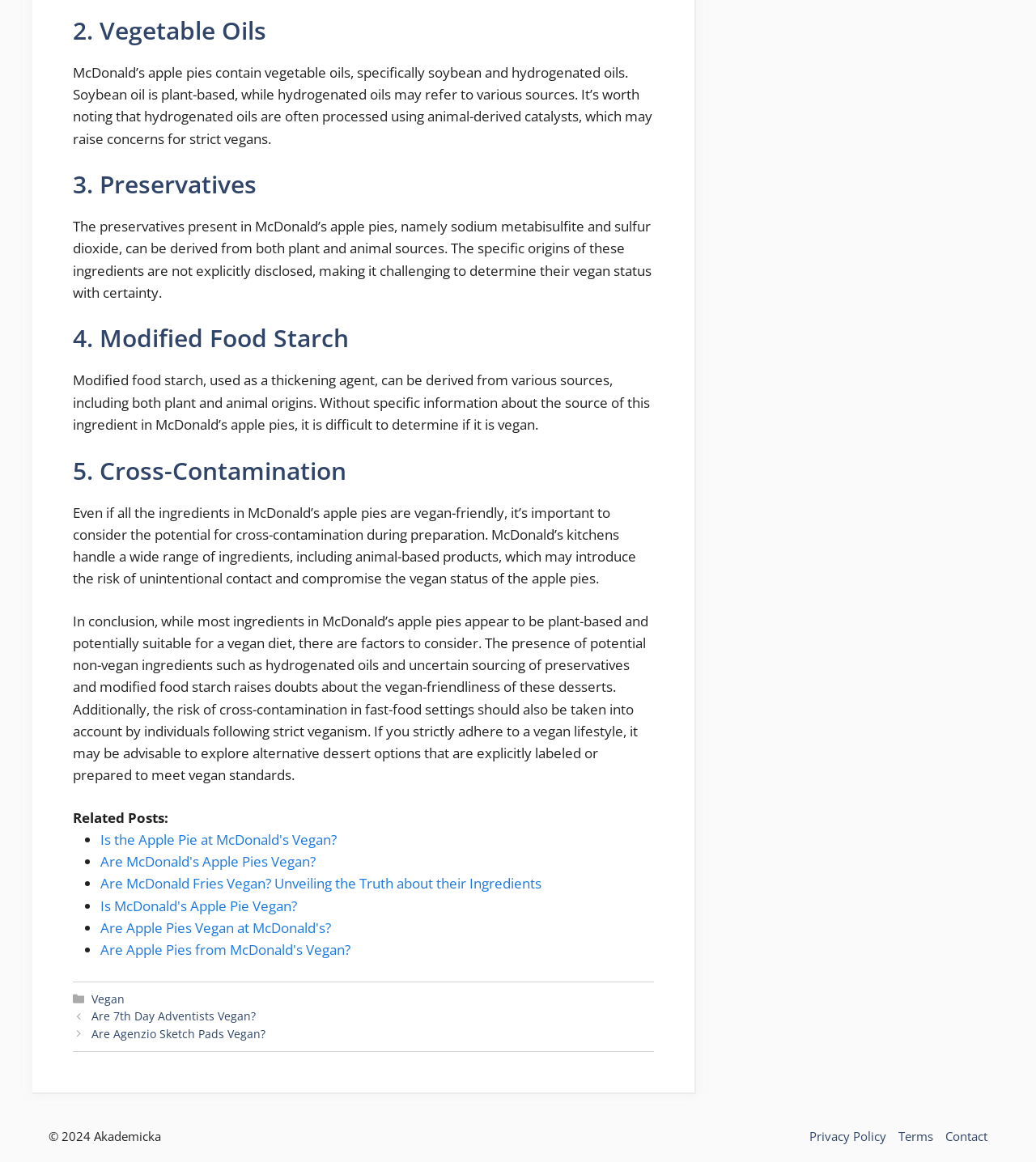Please mark the clickable region by giving the bounding box coordinates needed to complete this instruction: "Print this Page".

None